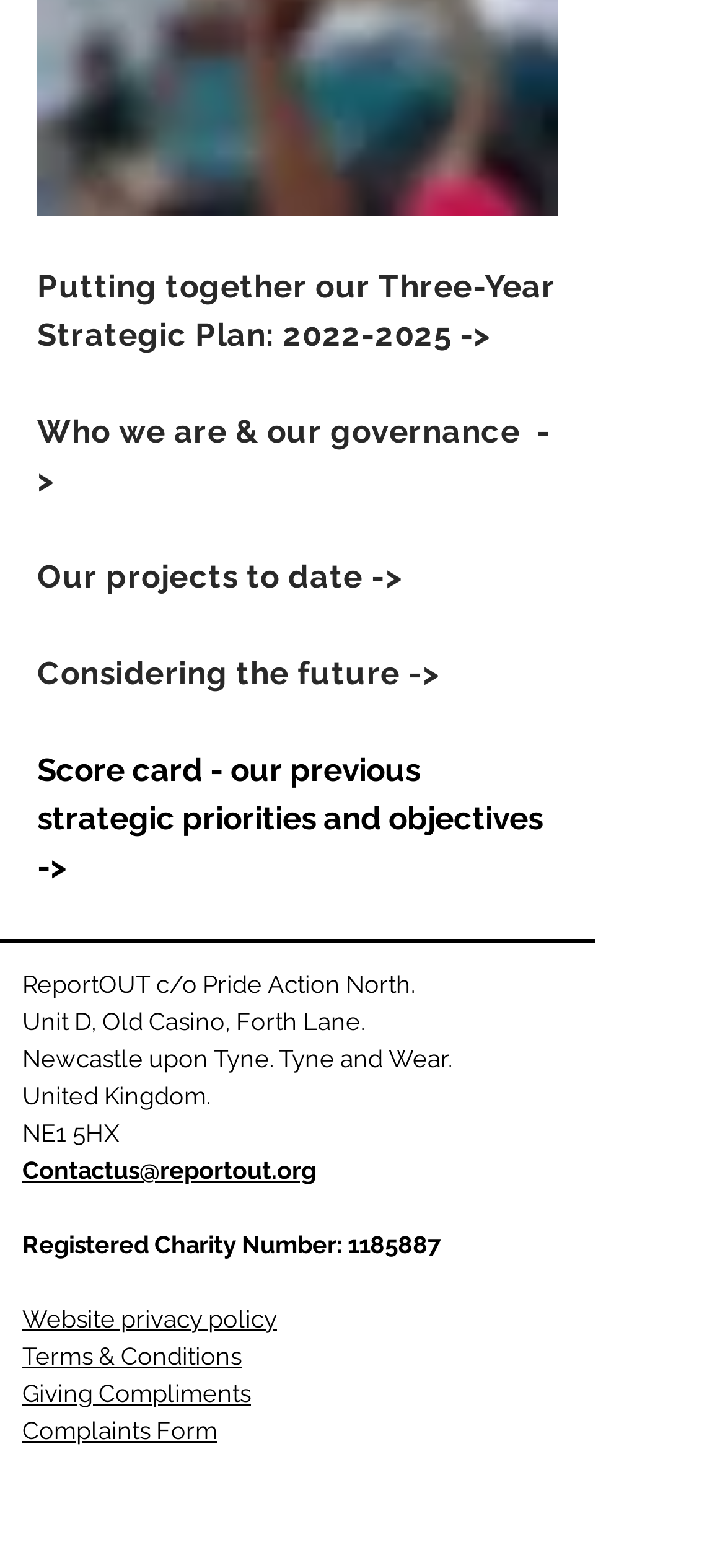Please respond to the question with a concise word or phrase:
What is the charity's registration number?

1185887